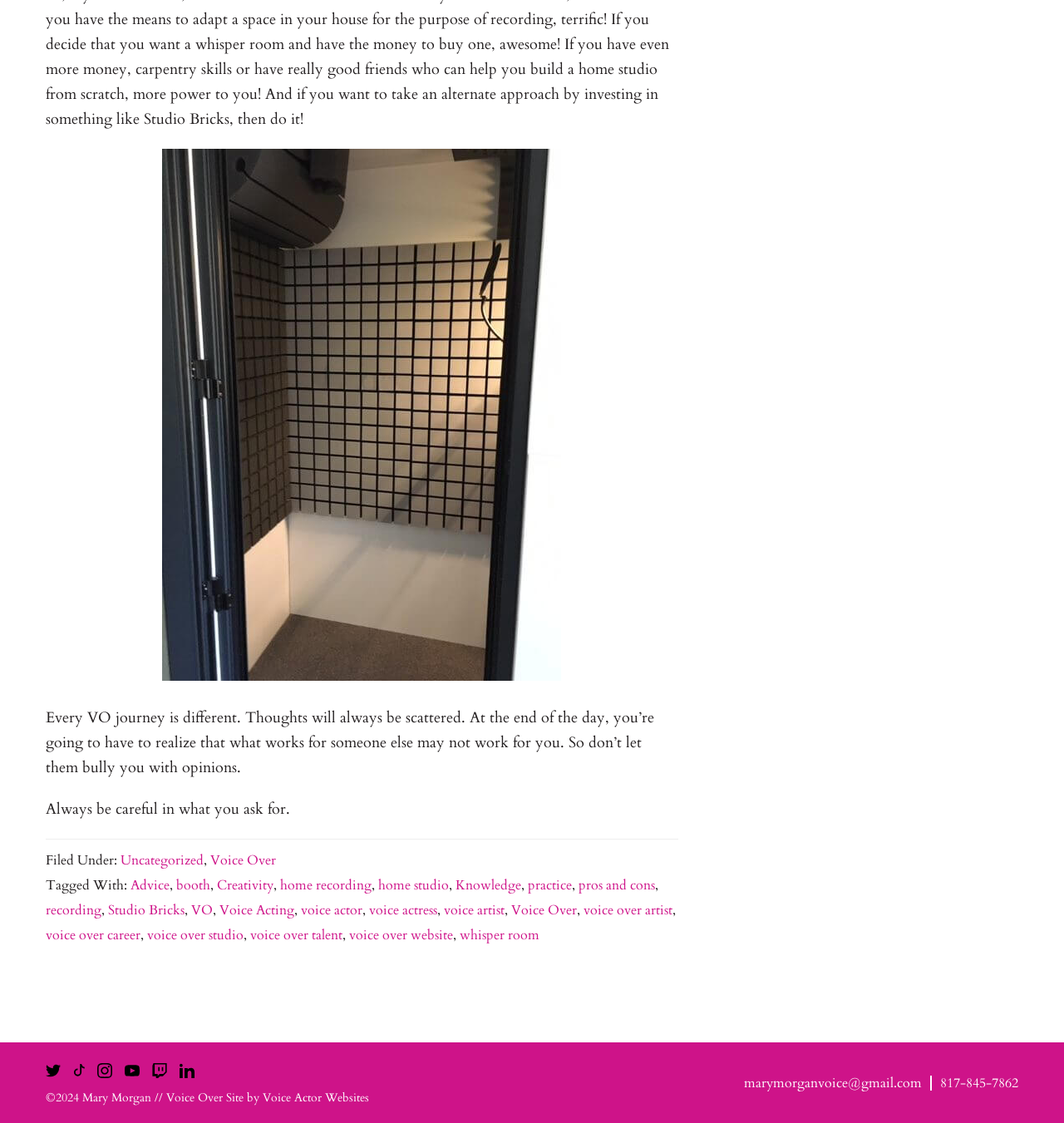What is the author's advice about asking for something?
Carefully examine the image and provide a detailed answer to the question.

The author advises to 'Always be careful in what you ask for', implying that one should be cautious and thoughtful when making requests or desires.